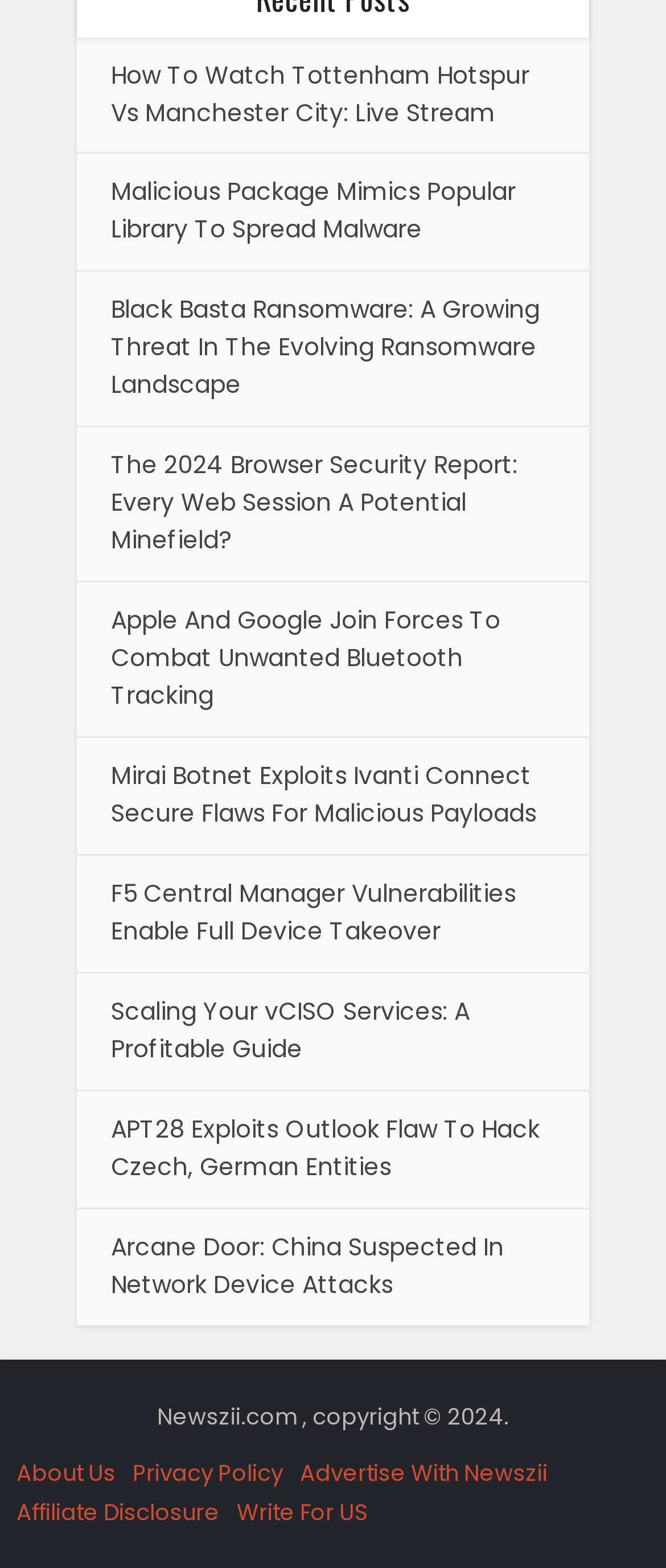Determine the coordinates of the bounding box for the clickable area needed to execute this instruction: "Search publications".

None